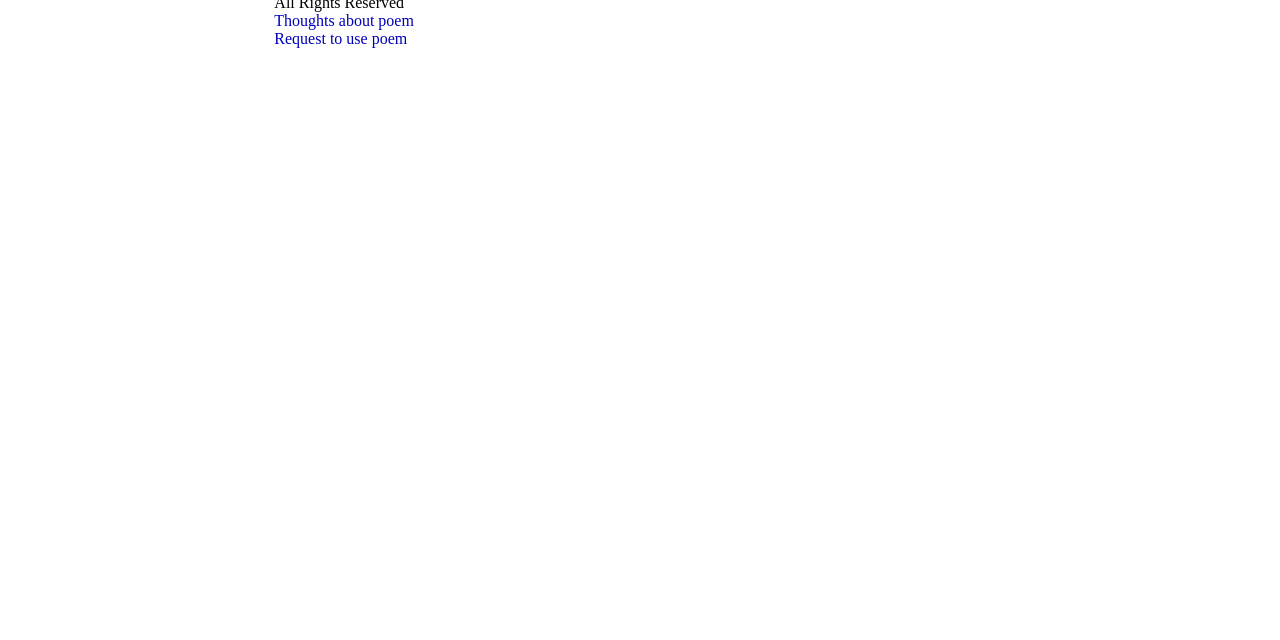Determine the bounding box coordinates for the HTML element mentioned in the following description: "Thoughts about poem". The coordinates should be a list of four floats ranging from 0 to 1, represented as [left, top, right, bottom].

[0.214, 0.019, 0.323, 0.046]